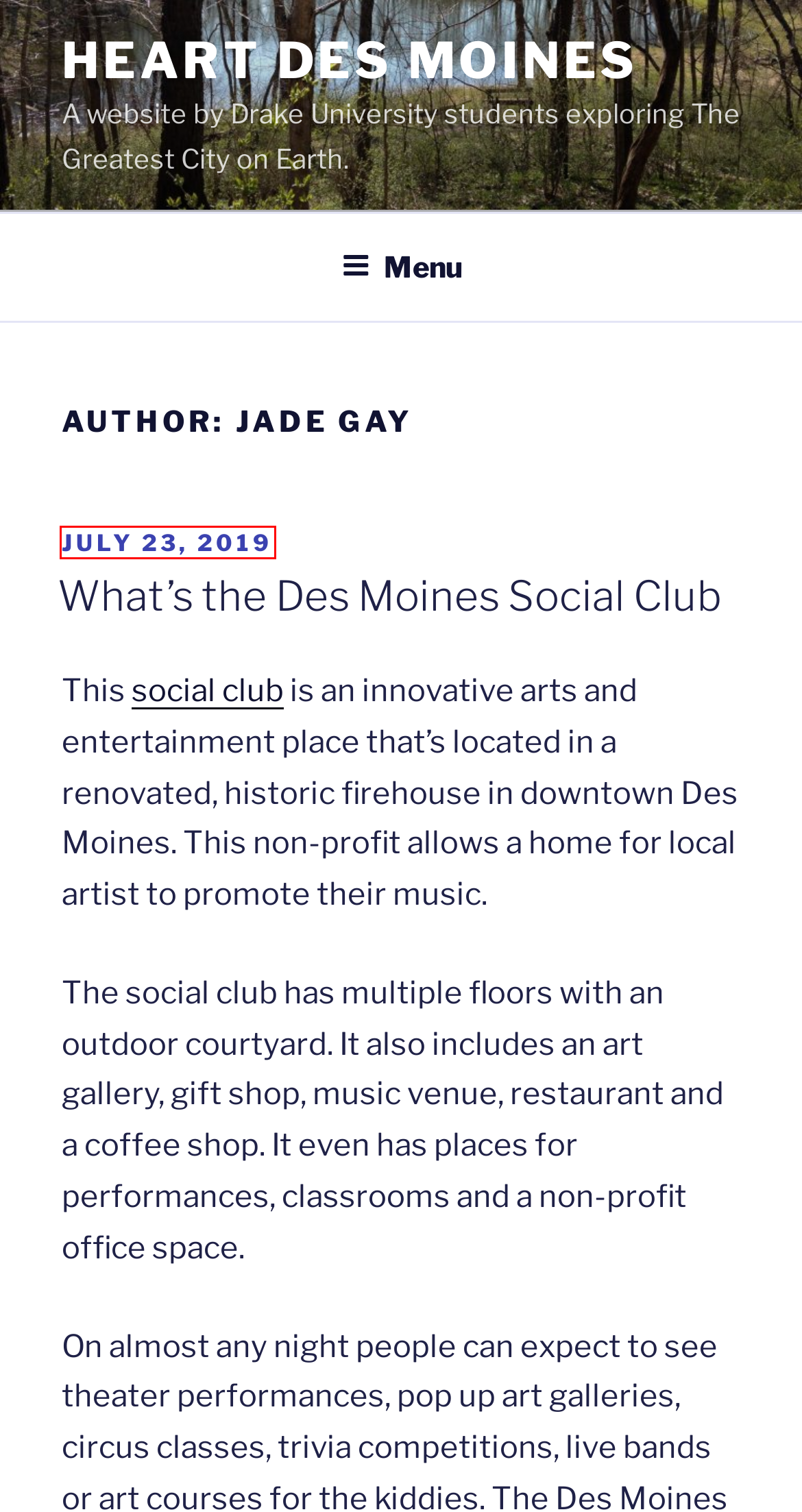Examine the webpage screenshot and identify the UI element enclosed in the red bounding box. Pick the webpage description that most accurately matches the new webpage after clicking the selected element. Here are the candidates:
A. Top 4 Des Moines Parks - Heart Des Moines
B. Heart Des Moines - A website by Drake University students exploring The Greatest City on Earth.
C. Top 5 Summer Activities in Des Moines - Heart Des Moines
D. Blog Tool, Publishing Platform, and CMS – WordPress.org
E. Get to know Des Moines! - Heart Des Moines
F. Top 5 Food Places in Des Moines - Heart Des Moines
G. What’s the Des Moines Social Club - Heart Des Moines
H. Des Moines Crime Rates and Safety - Heart Des Moines

G